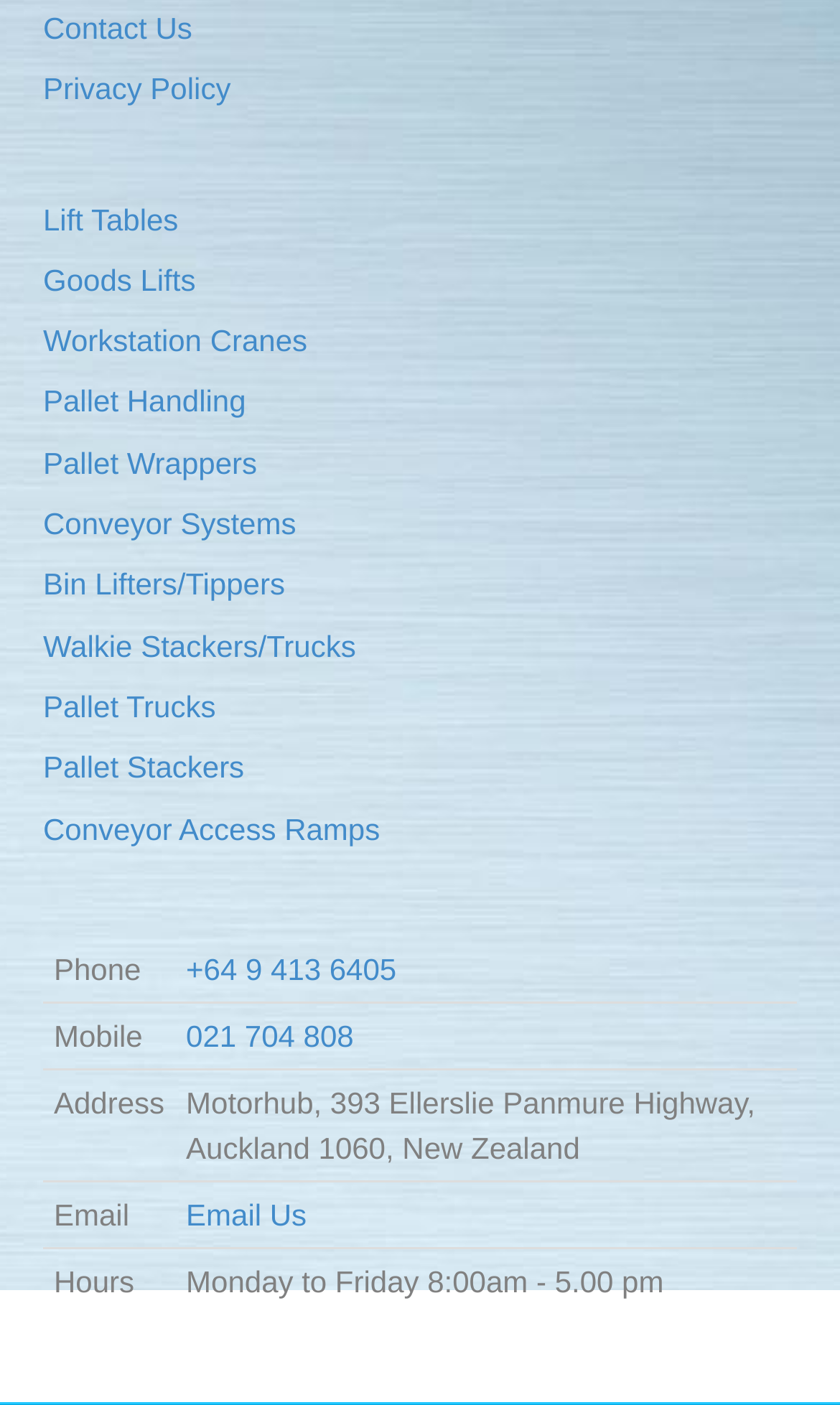What type of products are listed?
Give a comprehensive and detailed explanation for the question.

I found a list of products in the middle section of the webpage, which includes 'Lift Tables', 'Goods Lifts', 'Workstation Cranes', and many more. These products seem to be related to material handling and lifting equipment.